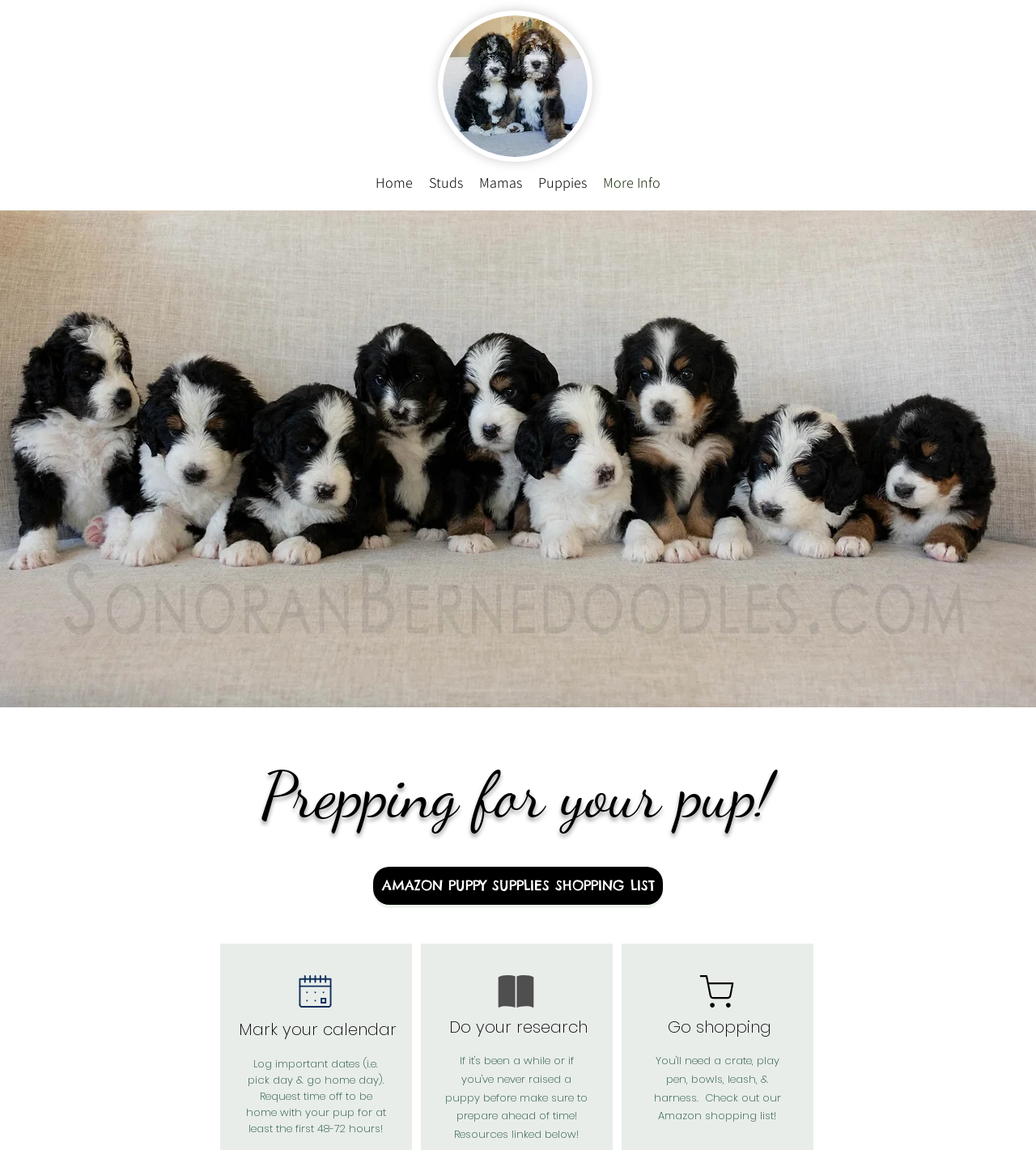Using the information in the image, give a comprehensive answer to the question: 
What is the third step in preparing for a puppy?

The webpage lists three steps: marking important dates, doing research, and going shopping, in that order.